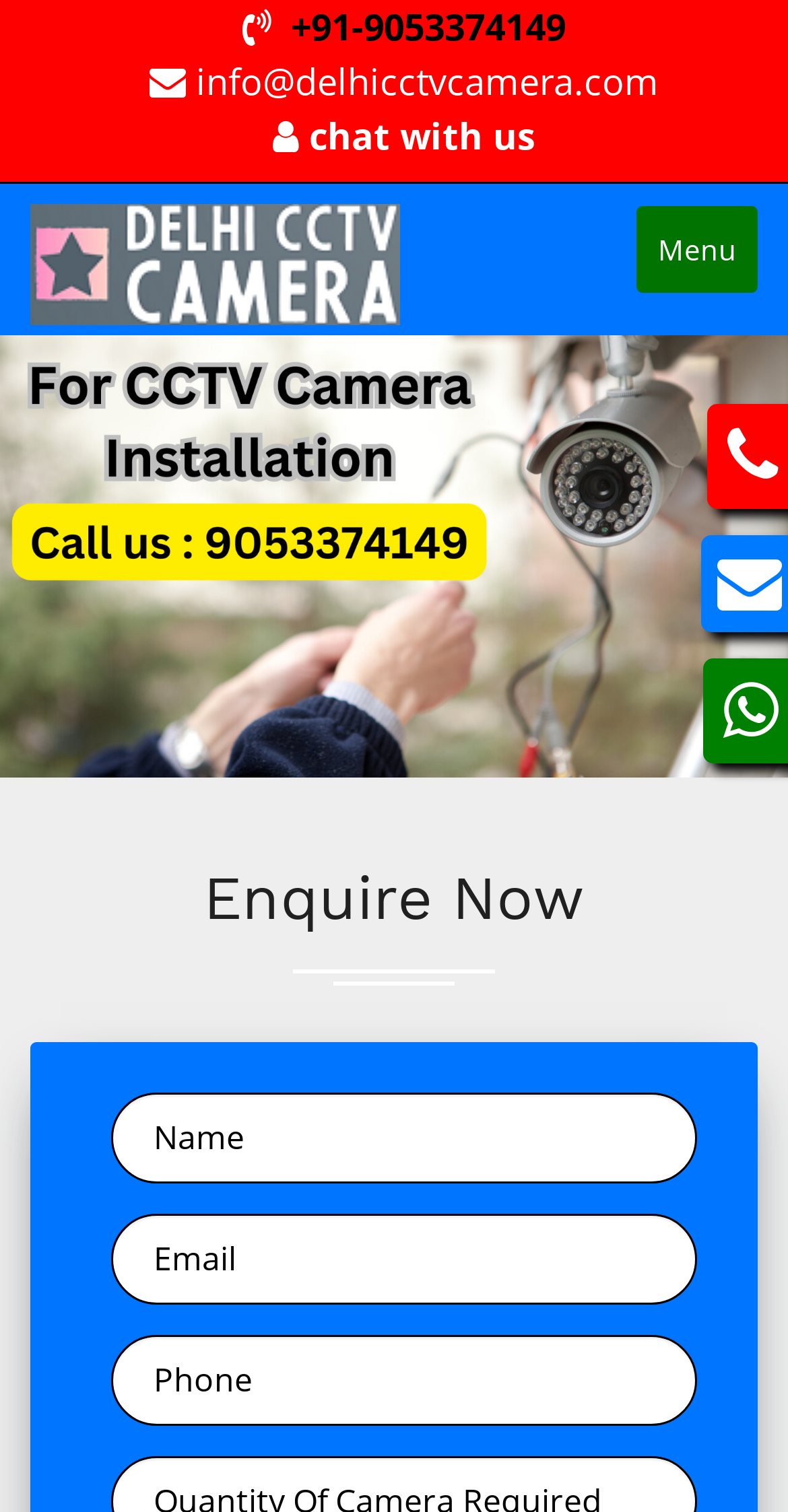Detail the webpage's structure and highlights in your description.

The webpage appears to be a business website for CCTV camera dealers and installation services in Sector 20, Noida. At the top, there is a phone number "+91-9053374149" and an email address "info@delhicctvcamera.com" displayed prominently. Next to the email address, there is a "chat with us" link.

Below these contact details, there is a main navigation menu with a link to "CCTV Camera Service" accompanied by an image. The menu also has a "Menu" label. 

The main content of the webpage is divided into two sections. On the left, there is a large image related to CCTV camera service, which spans the entire height of the section. On the right, there is an "Enquire Now" section with a form that has three required fields: "Name", "Email", and "Phone".